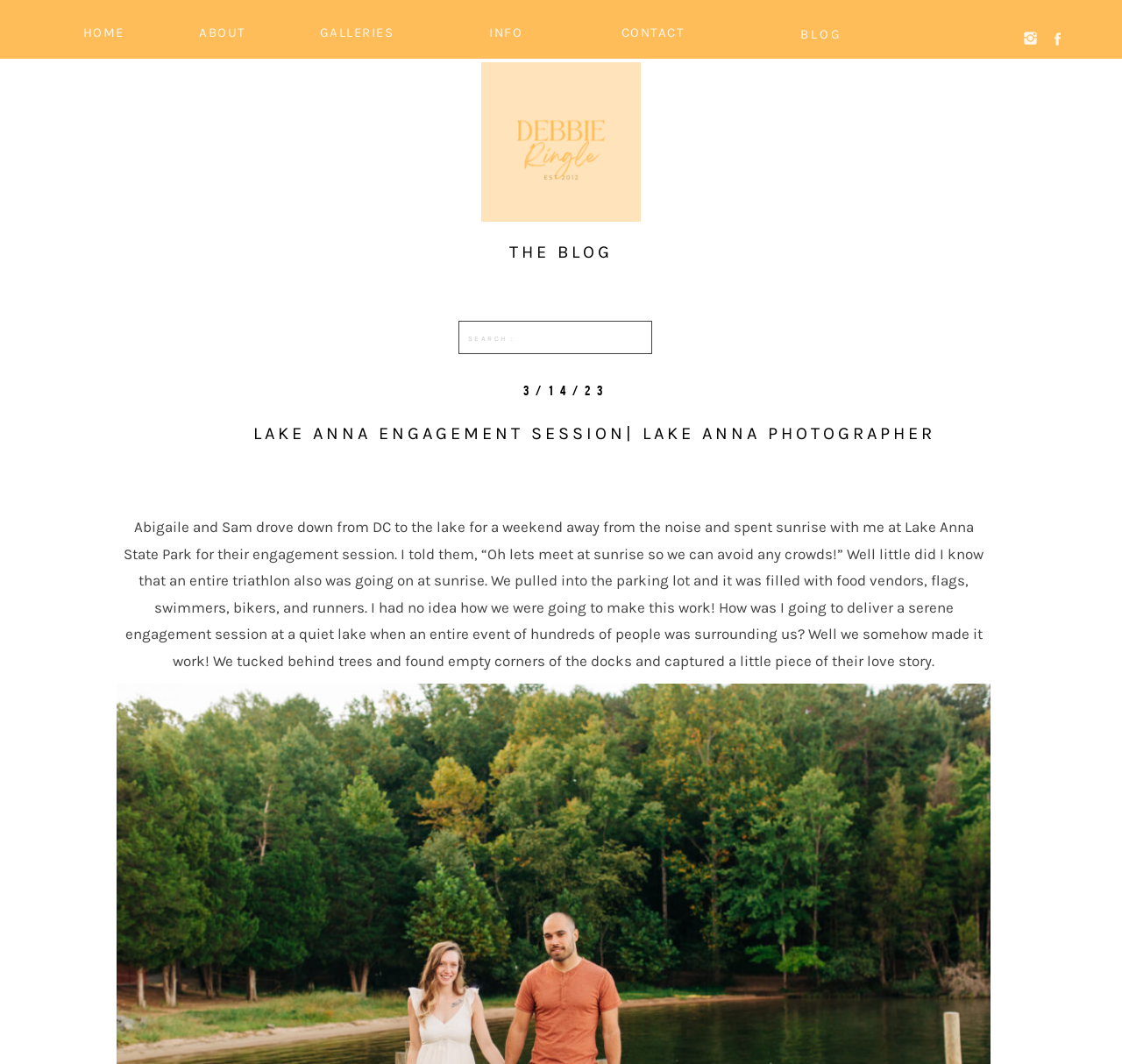What is the photographer's name?
Please interpret the details in the image and answer the question thoroughly.

I inferred the photographer's name from the website's title 'Lake Anna Engagement Session| Lake Anna Photographer - debbieringle.com', which suggests that Debbie Ringle is the photographer.